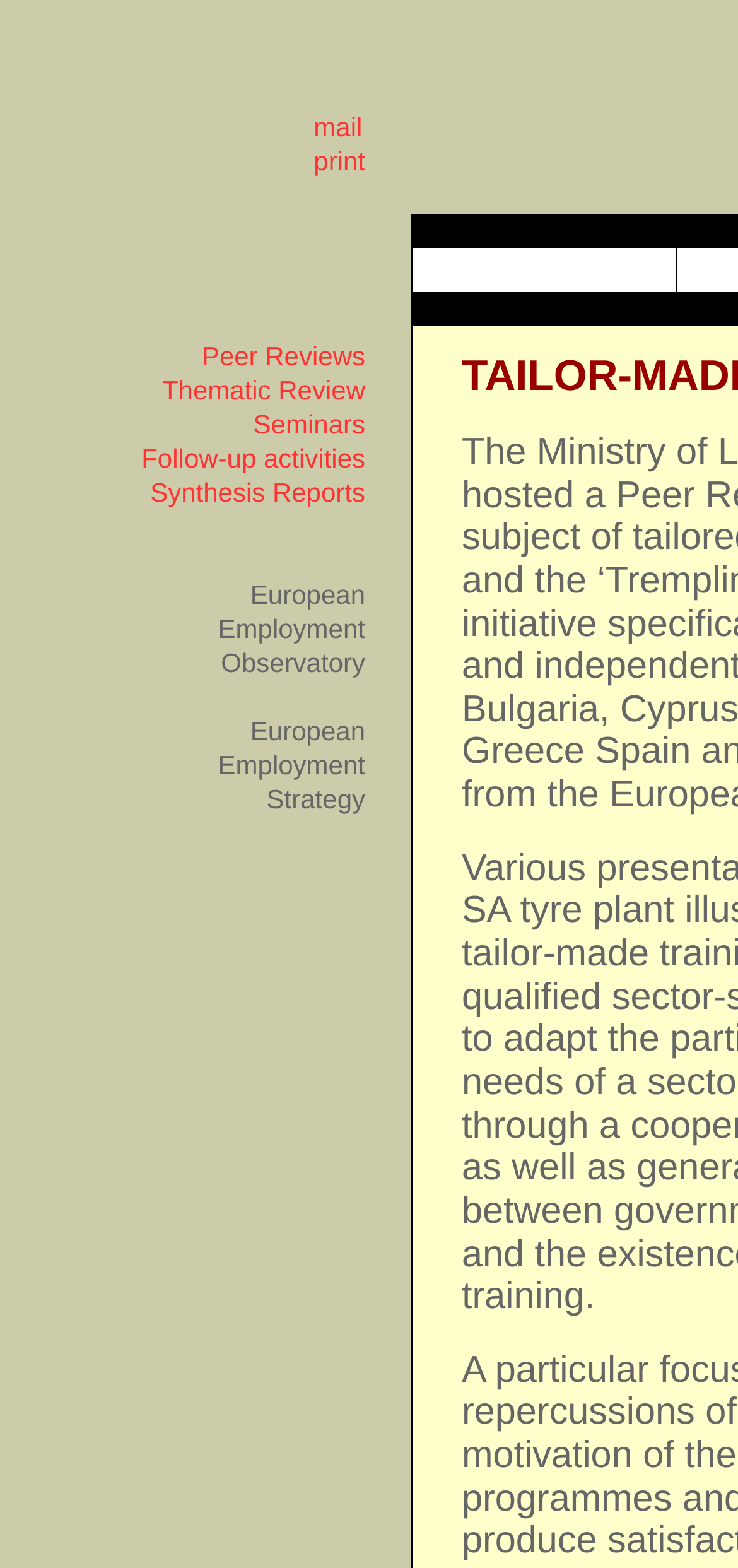Please find the bounding box coordinates of the clickable region needed to complete the following instruction: "go to Peer Reviews". The bounding box coordinates must consist of four float numbers between 0 and 1, i.e., [left, top, right, bottom].

[0.273, 0.217, 0.495, 0.237]